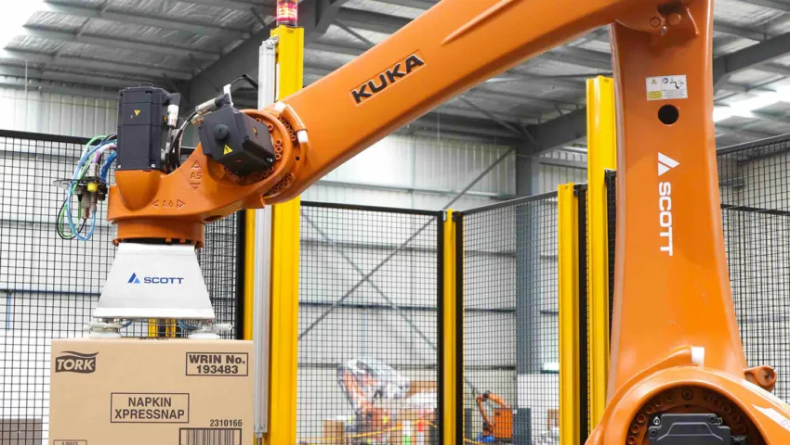Describe every detail you can see in the image.

The image showcases a KUKA robotic arm, prominently featured in a contemporary industrial setting. The robotic arm is engaged in the process of handling a cardboard box, which is labeled "NAPKIN XPRESSNAP" and contains a WRIN number. Enhanced by the branding of "SCOTT," the robotic arm appears equipped with advanced technology, likely used for automating tasks such as palletizing or packaging. The background reveals a spacious warehouse environment, characterized by high ceilings and safety fencing, indicative of a well-organized logistics or manufacturing area. This image embodies the integration of automation in modern industry, highlighting efficiency and precision in handling goods.